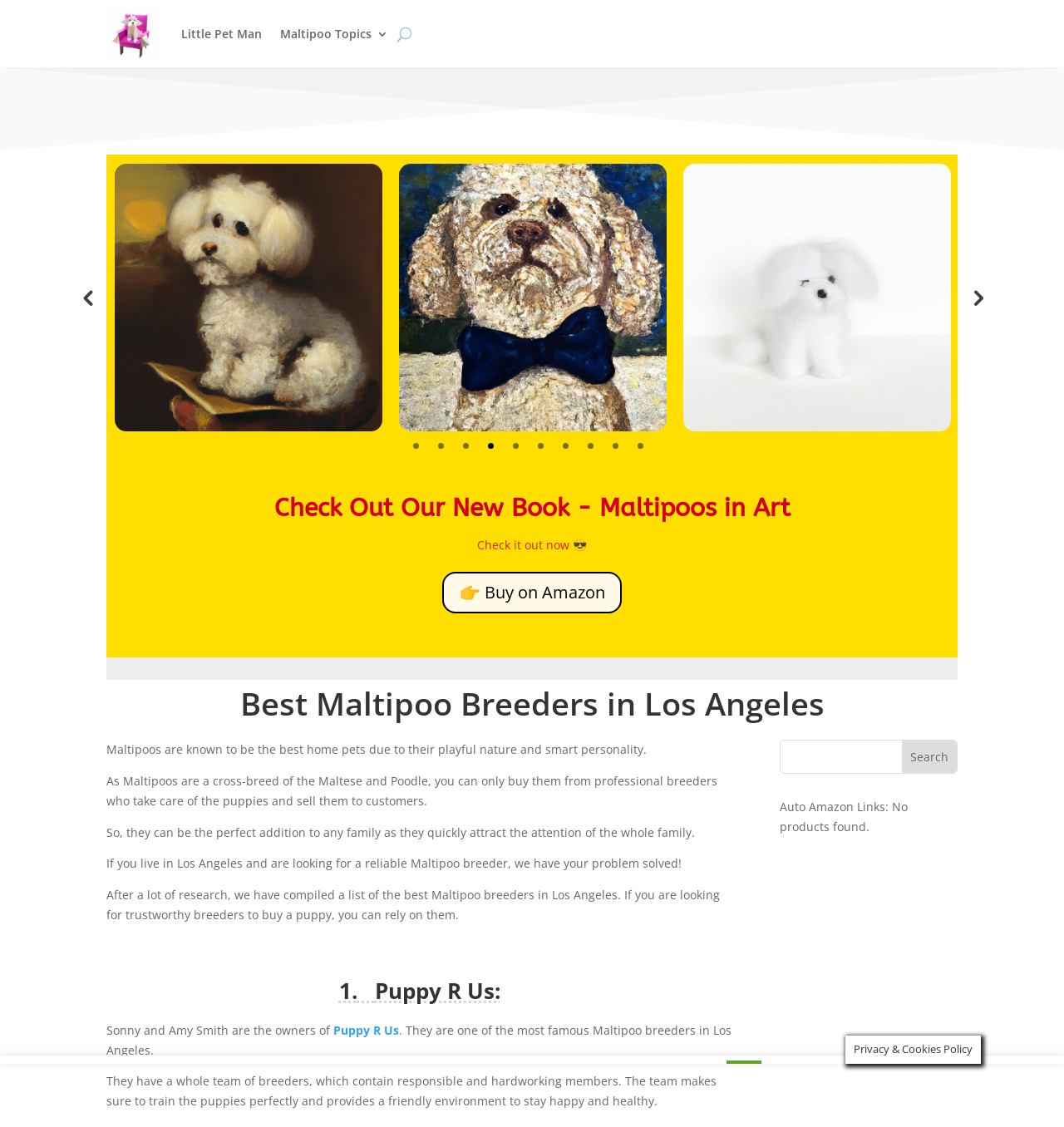Specify the bounding box coordinates for the region that must be clicked to perform the given instruction: "Buy on Amazon".

[0.416, 0.508, 0.584, 0.544]